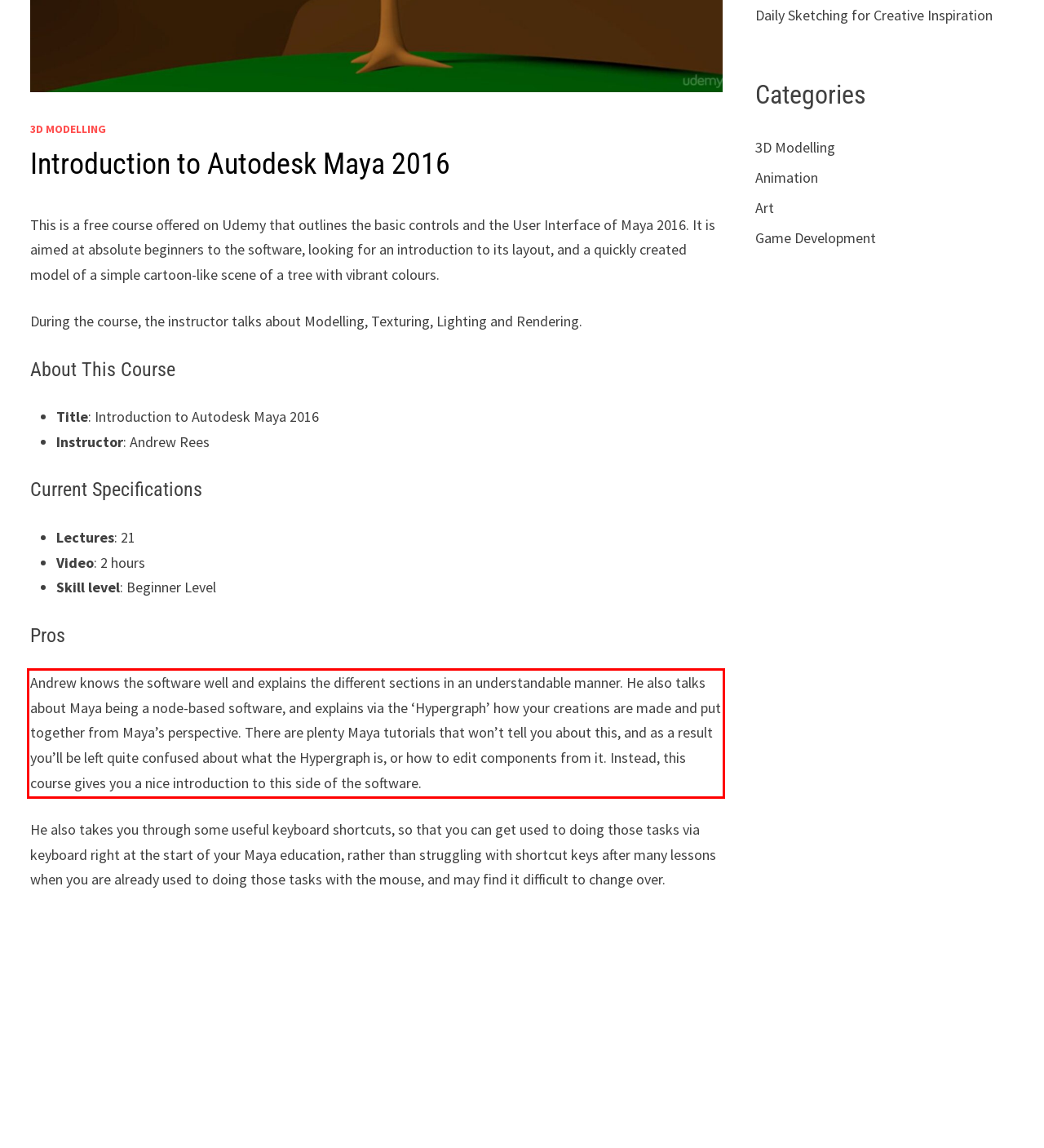You are given a screenshot showing a webpage with a red bounding box. Perform OCR to capture the text within the red bounding box.

Andrew knows the software well and explains the different sections in an understandable manner. He also talks about Maya being a node-based software, and explains via the ‘Hypergraph’ how your creations are made and put together from Maya’s perspective. There are plenty Maya tutorials that won’t tell you about this, and as a result you’ll be left quite confused about what the Hypergraph is, or how to edit components from it. Instead, this course gives you a nice introduction to this side of the software.